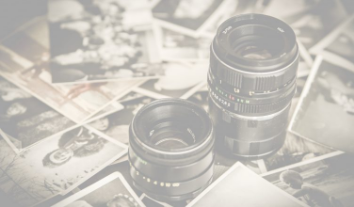Give an in-depth description of the image.

The image features two camera lenses resting atop a scattered collection of vintage photographs. The lenses, one larger and the other smaller, showcase intricate details and textures characteristic of photographic equipment. The backdrop of old photographs, some faded and featuring nostalgic black-and-white imagery, creates a warm, reflective atmosphere, evoking memories captured over time. This setup emphasizes the connection between photography and the moments we cherish, highlighting the art of capturing life’s fleeting beauty.